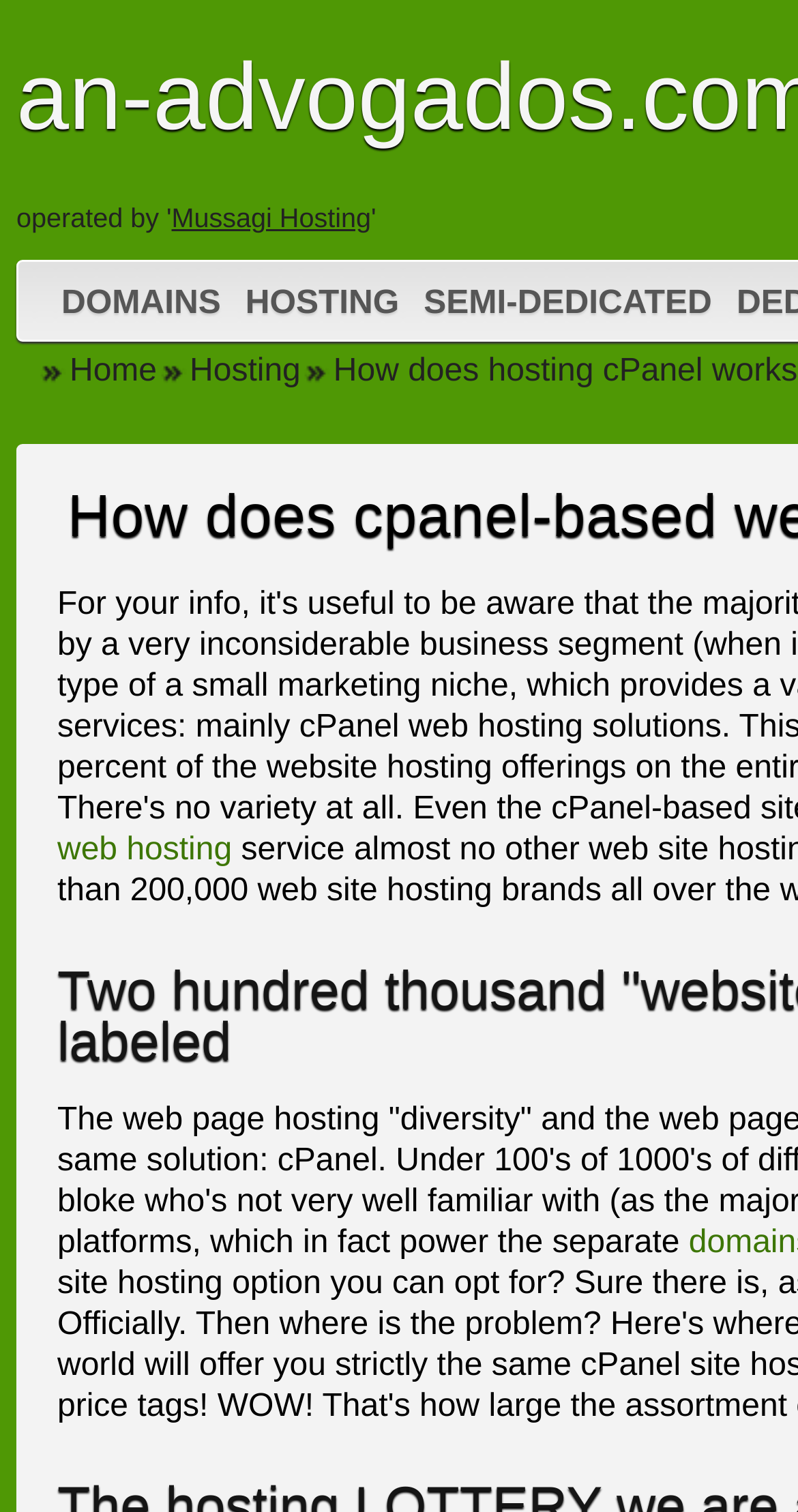What is the text above the links on the top?
Look at the screenshot and give a one-word or phrase answer.

How does hosting cPanel works